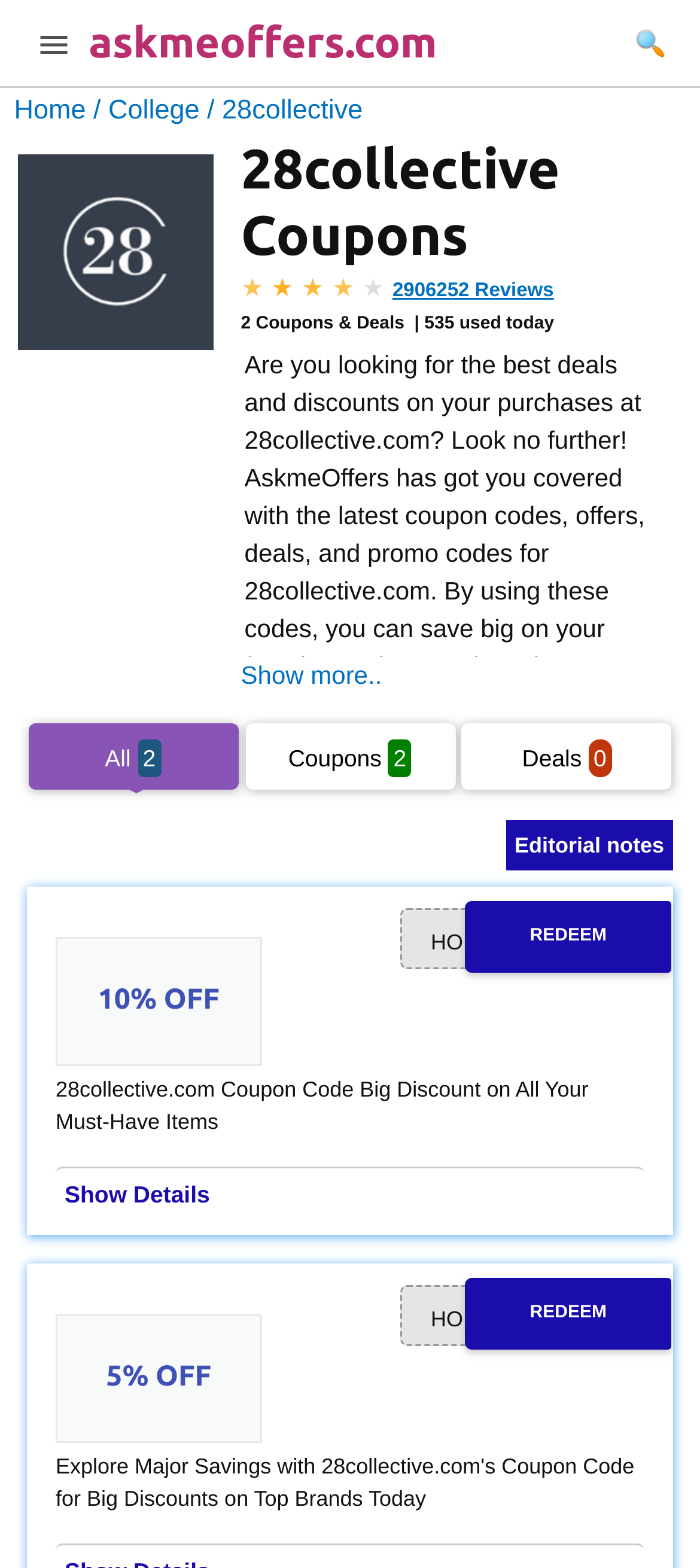What is the discount on all must-have items?
Provide a thorough and detailed answer to the question.

The discount on all must-have items can be found in the coupon code section, where it says '10% OFF 28collective.com Coupon Code Big Discount on All Your Must-Have Items'.